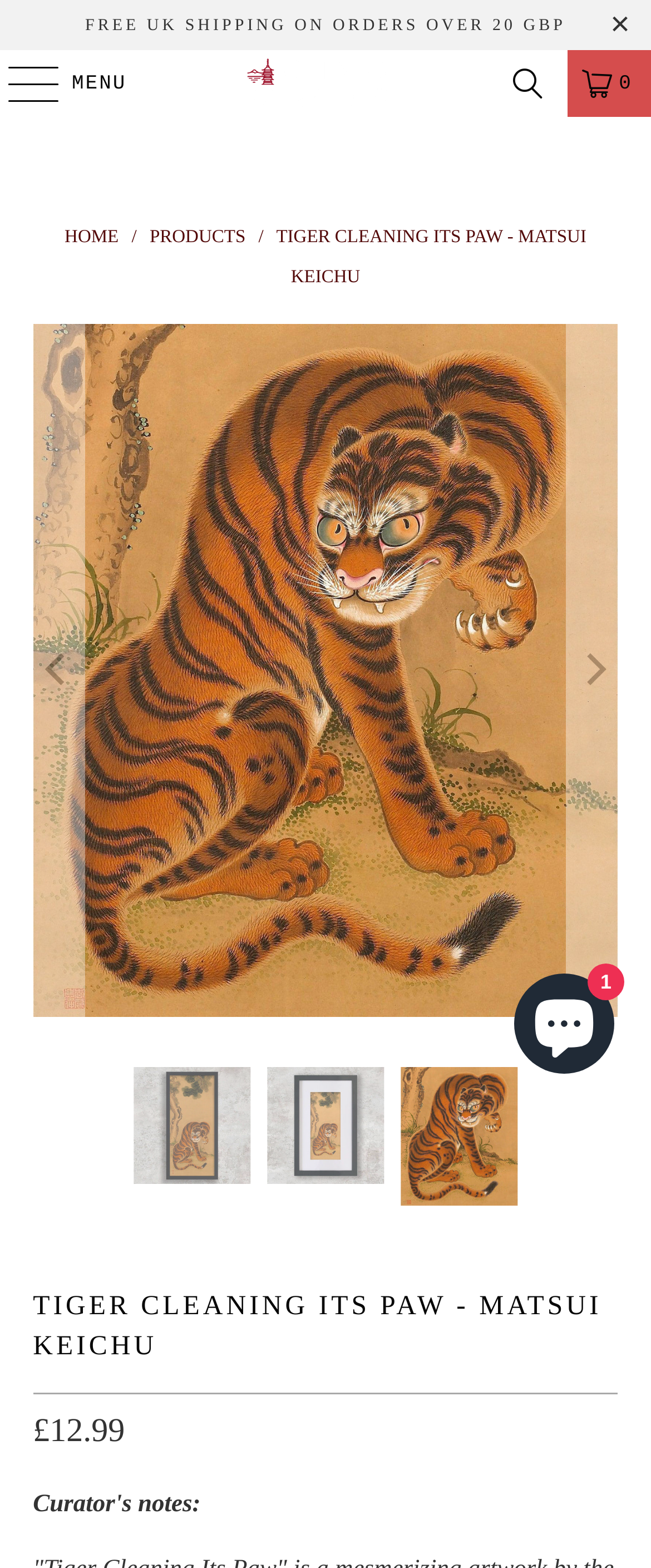Generate a thorough caption detailing the webpage content.

This webpage is about Japanese art prints, specifically featuring "Tiger Cleaning Its Paw" by Matsui Keichu. At the top, there is a notification about free UK shipping on orders over 20 GBP. Below that, there is a menu section with links to "City Of Paradise" and other options. 

On the left side, there is a navigation menu with links to "HOME", "PRODUCTS", and the current page "TIGER CLEANING ITS PAW - MATSUI KEICHU". 

The main content area displays a high-quality image of the art print, accompanied by a description and options to view previous or next images. Below the image, there are three options to purchase the print: "High-quality Framed Print", "High-quality Mounted + Framed Print", and "High-quality Print", each with its own image and price (£12.99). 

At the bottom right, there is a chat window for Shopify online store support.